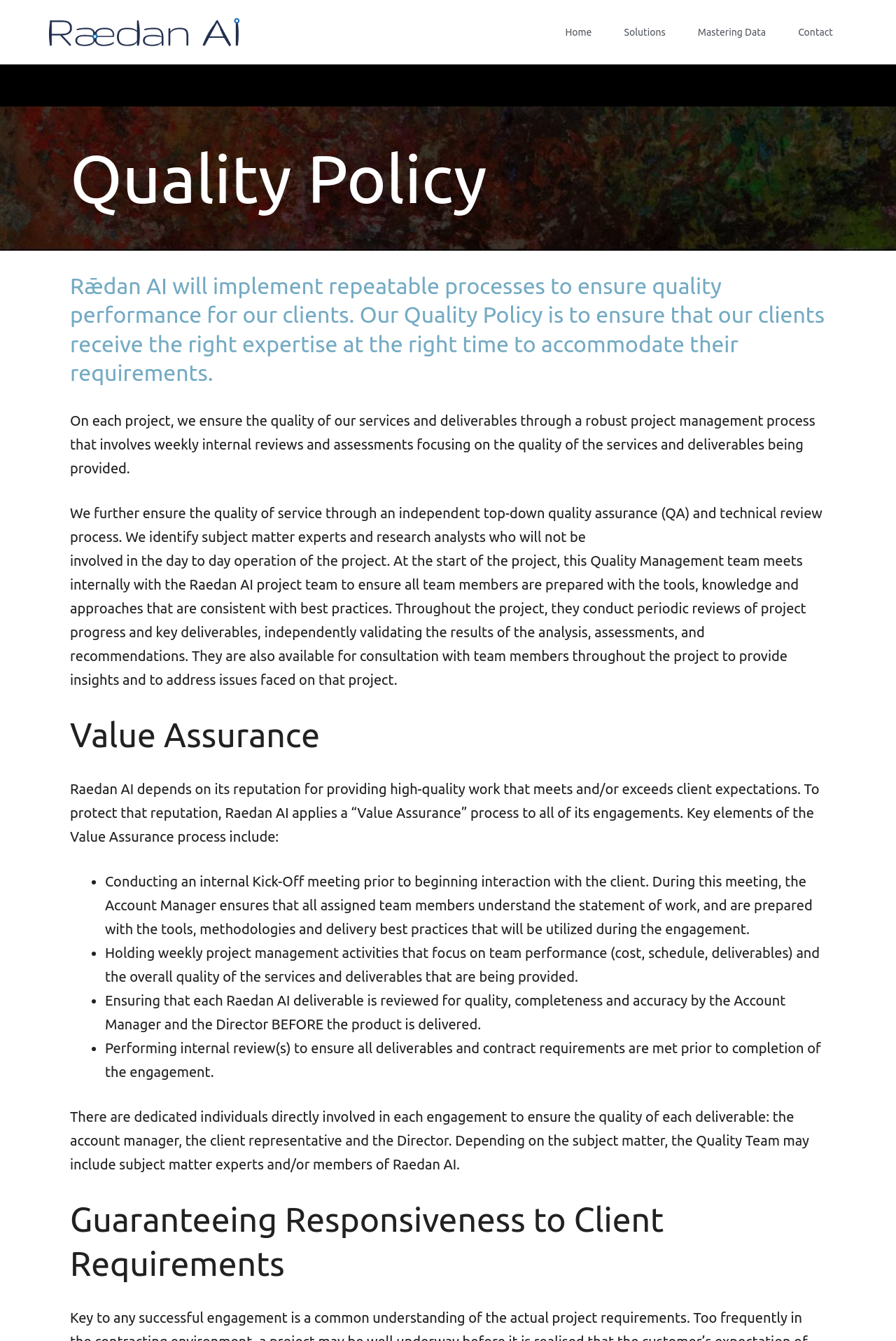Refer to the element description Solutions and identify the corresponding bounding box in the screenshot. Format the coordinates as (top-left x, top-left y, bottom-right x, bottom-right y) with values in the range of 0 to 1.

[0.681, 0.0, 0.758, 0.048]